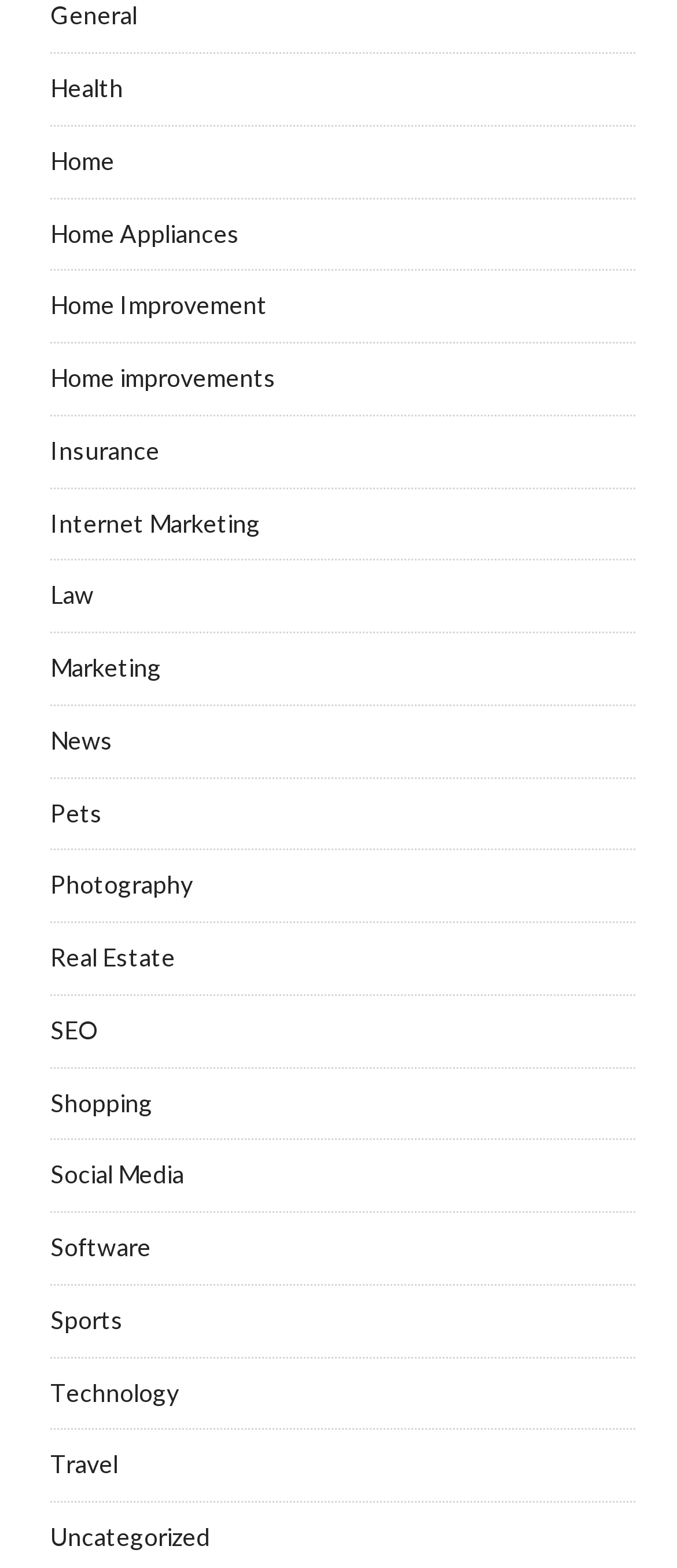From the webpage screenshot, predict the bounding box coordinates (top-left x, top-left y, bottom-right x, bottom-right y) for the UI element described here: Shopping

[0.074, 0.693, 0.226, 0.712]